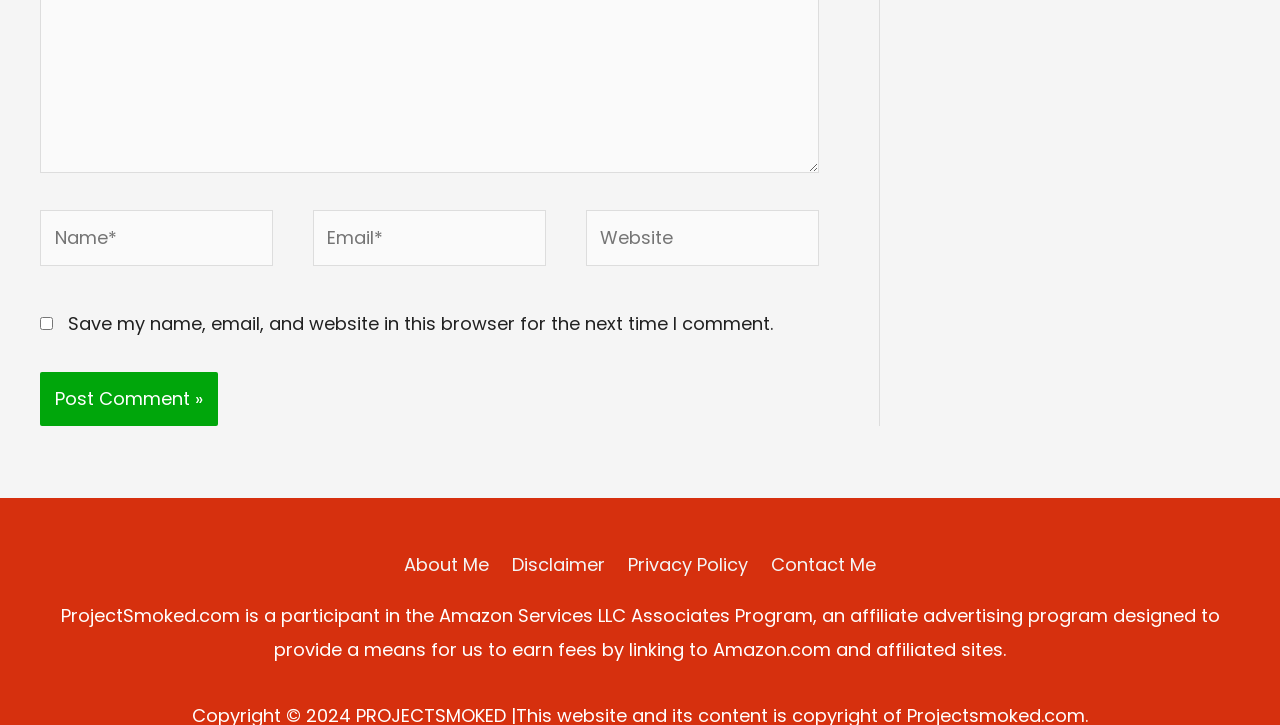Locate the bounding box coordinates of the element that should be clicked to execute the following instruction: "Visit the About Me page".

[0.316, 0.761, 0.389, 0.796]